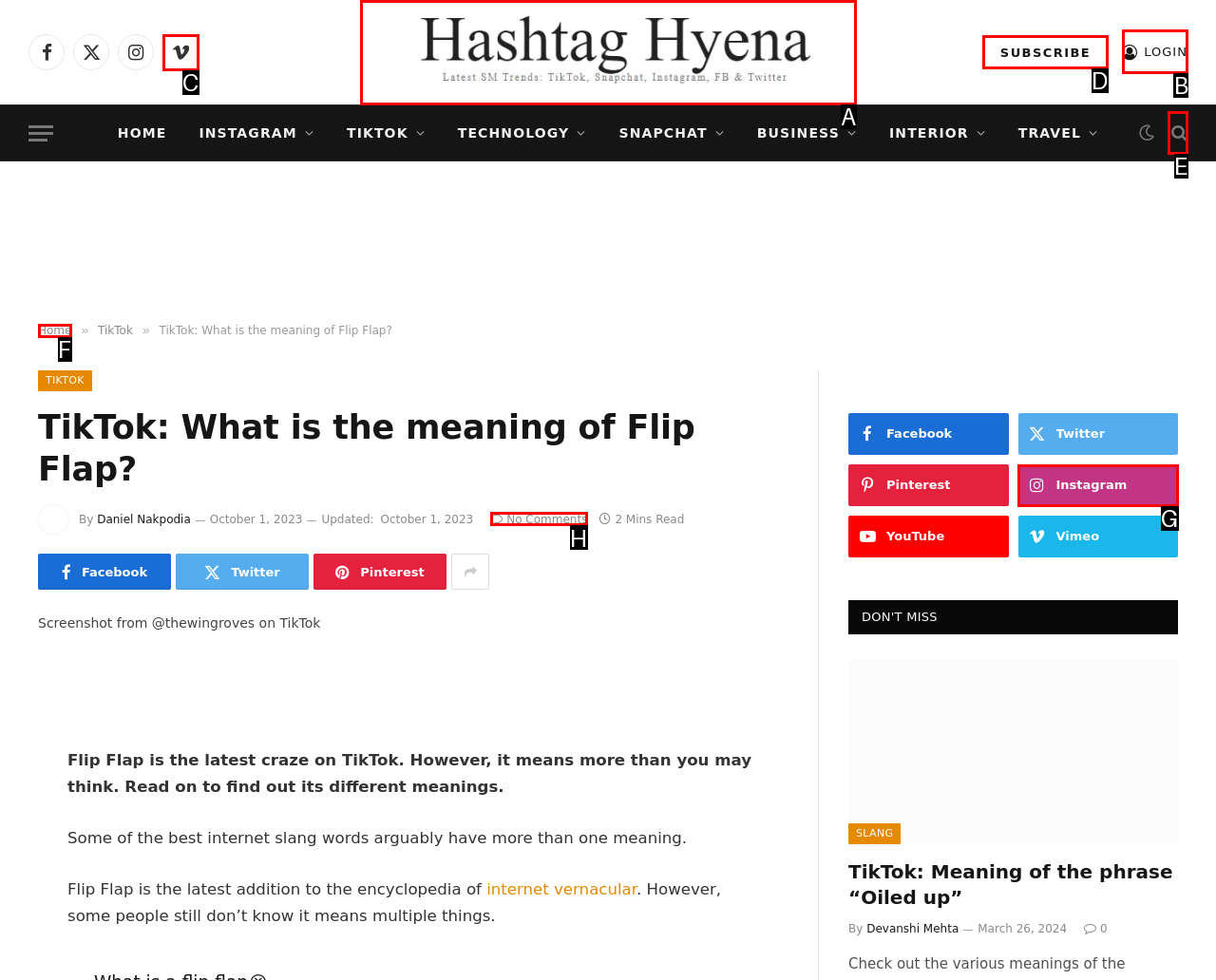Tell me which UI element to click to fulfill the given task: Log in to the account. Respond with the letter of the correct option directly.

B